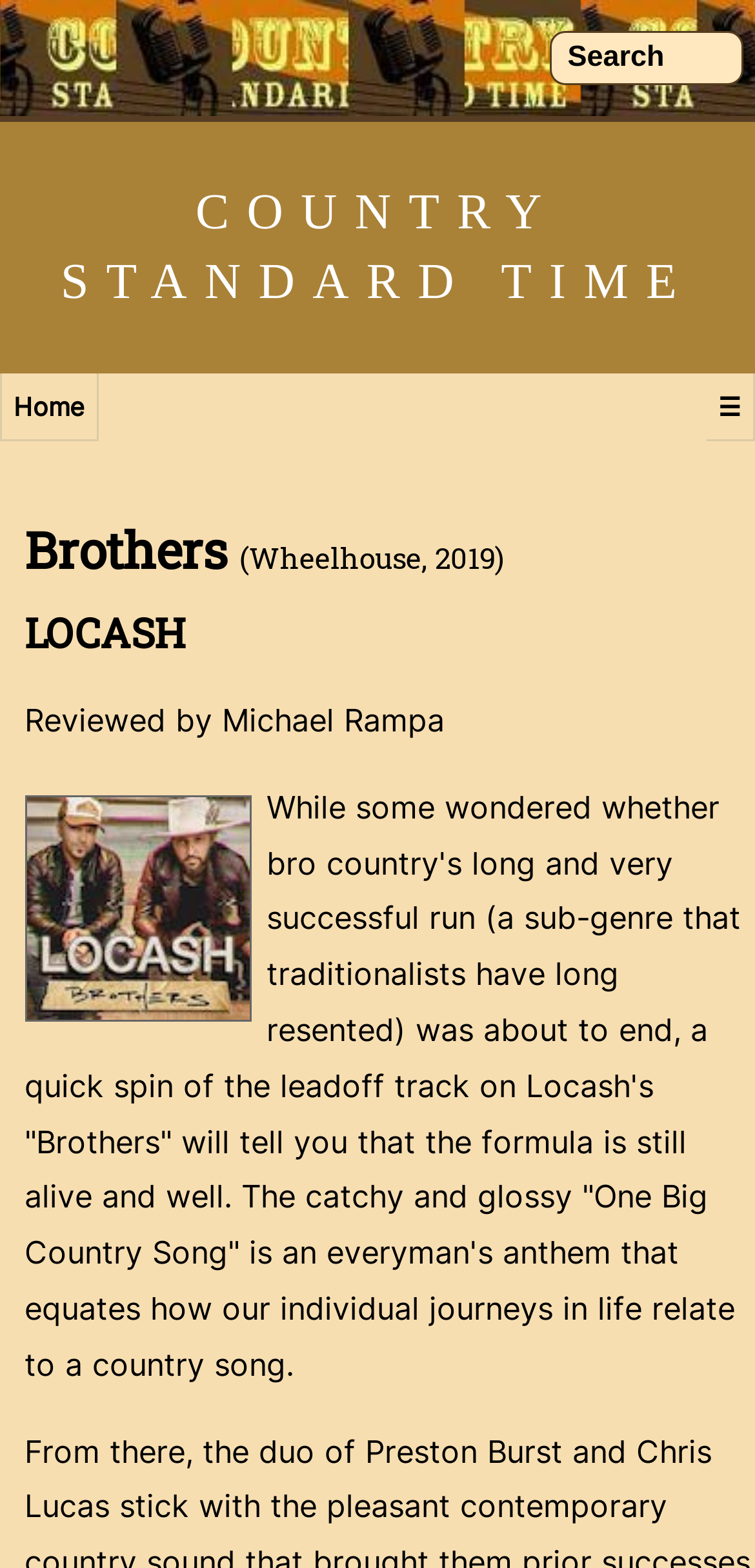Answer the following query concisely with a single word or phrase:
Who is the reviewer of the album?

Michael Rampa